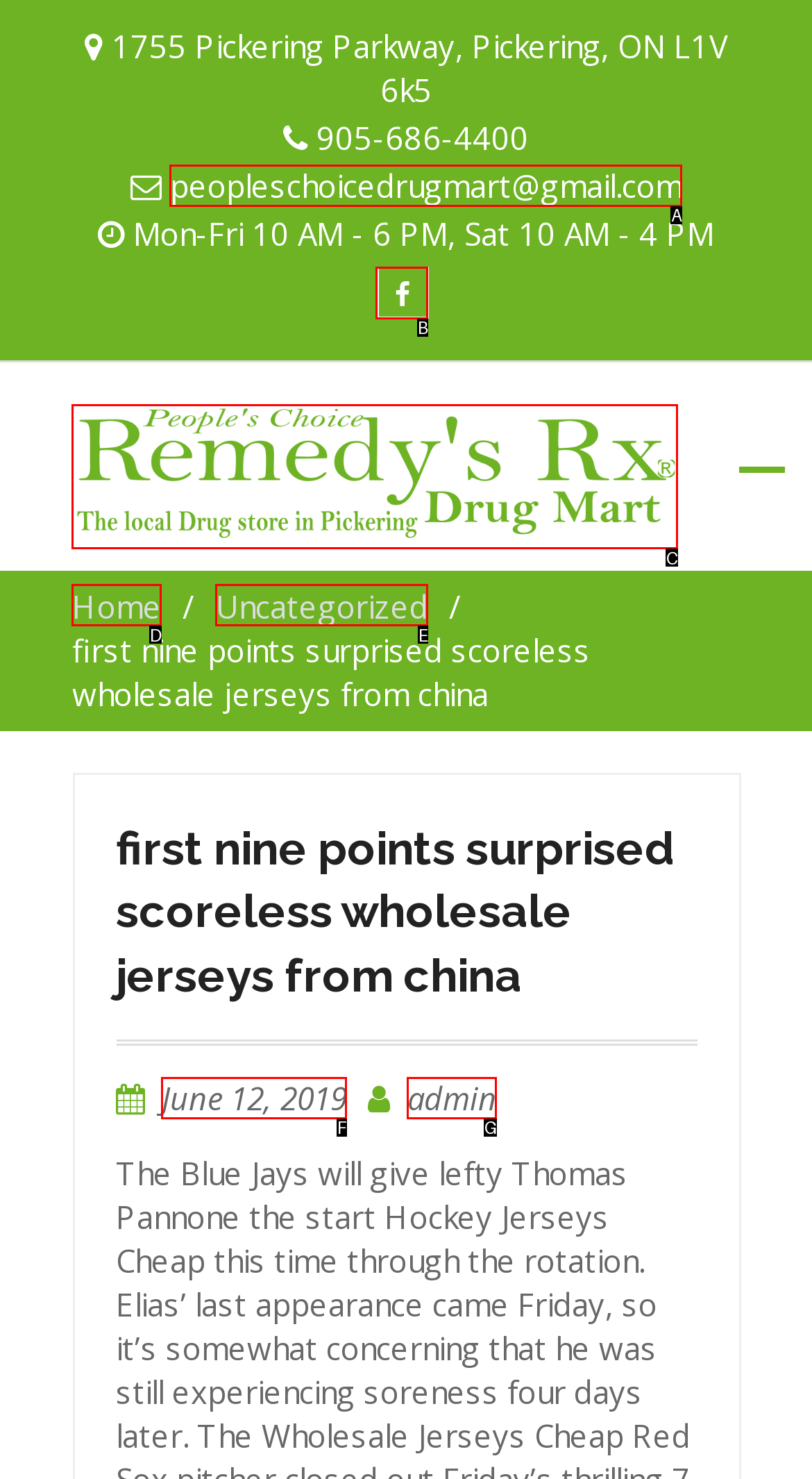Given the description: alt="People's Choice Drug Mart", choose the HTML element that matches it. Indicate your answer with the letter of the option.

C